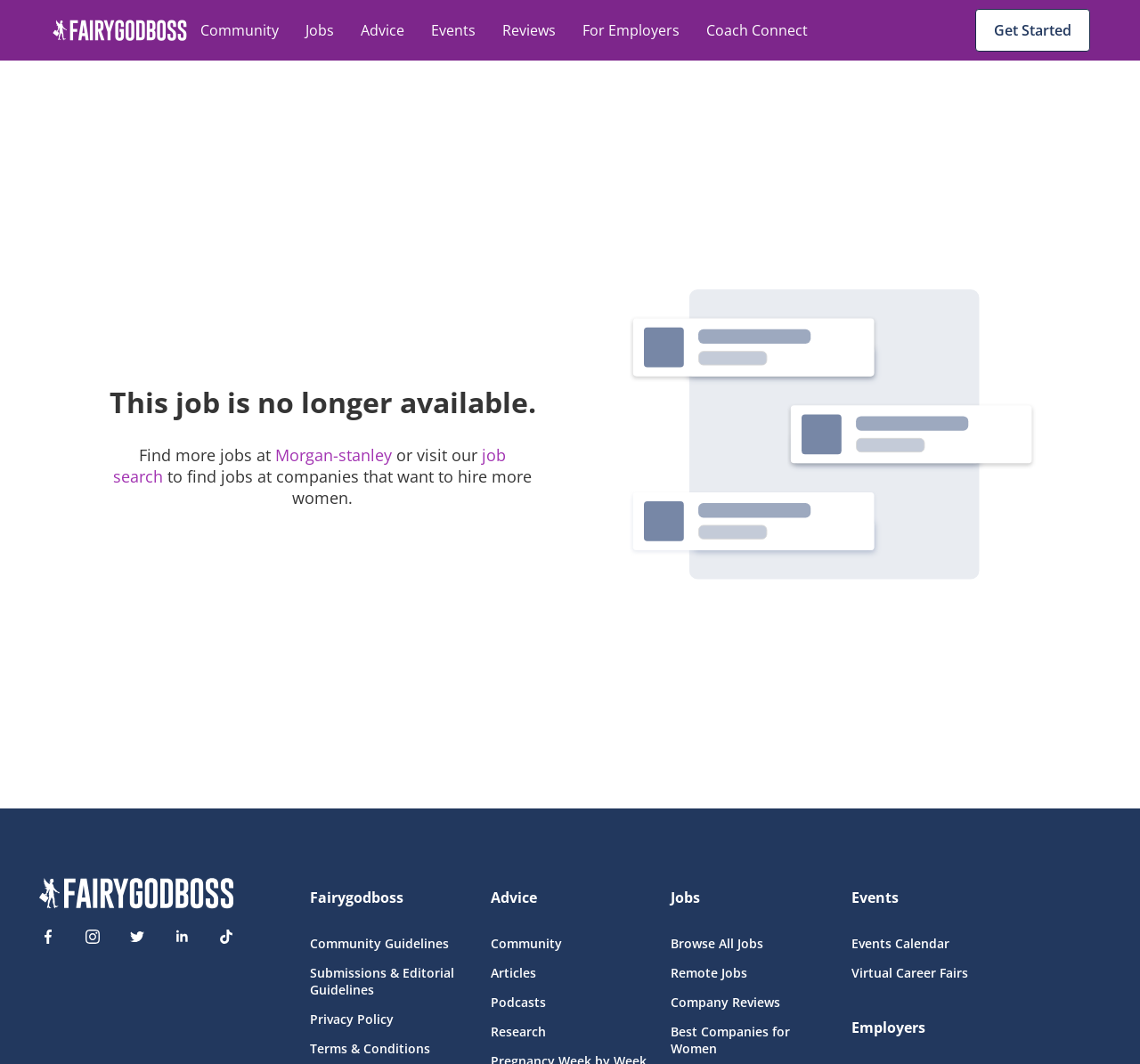Please determine the bounding box coordinates of the element's region to click in order to carry out the following instruction: "Browse all jobs". The coordinates should be four float numbers between 0 and 1, i.e., [left, top, right, bottom].

[0.589, 0.879, 0.728, 0.895]